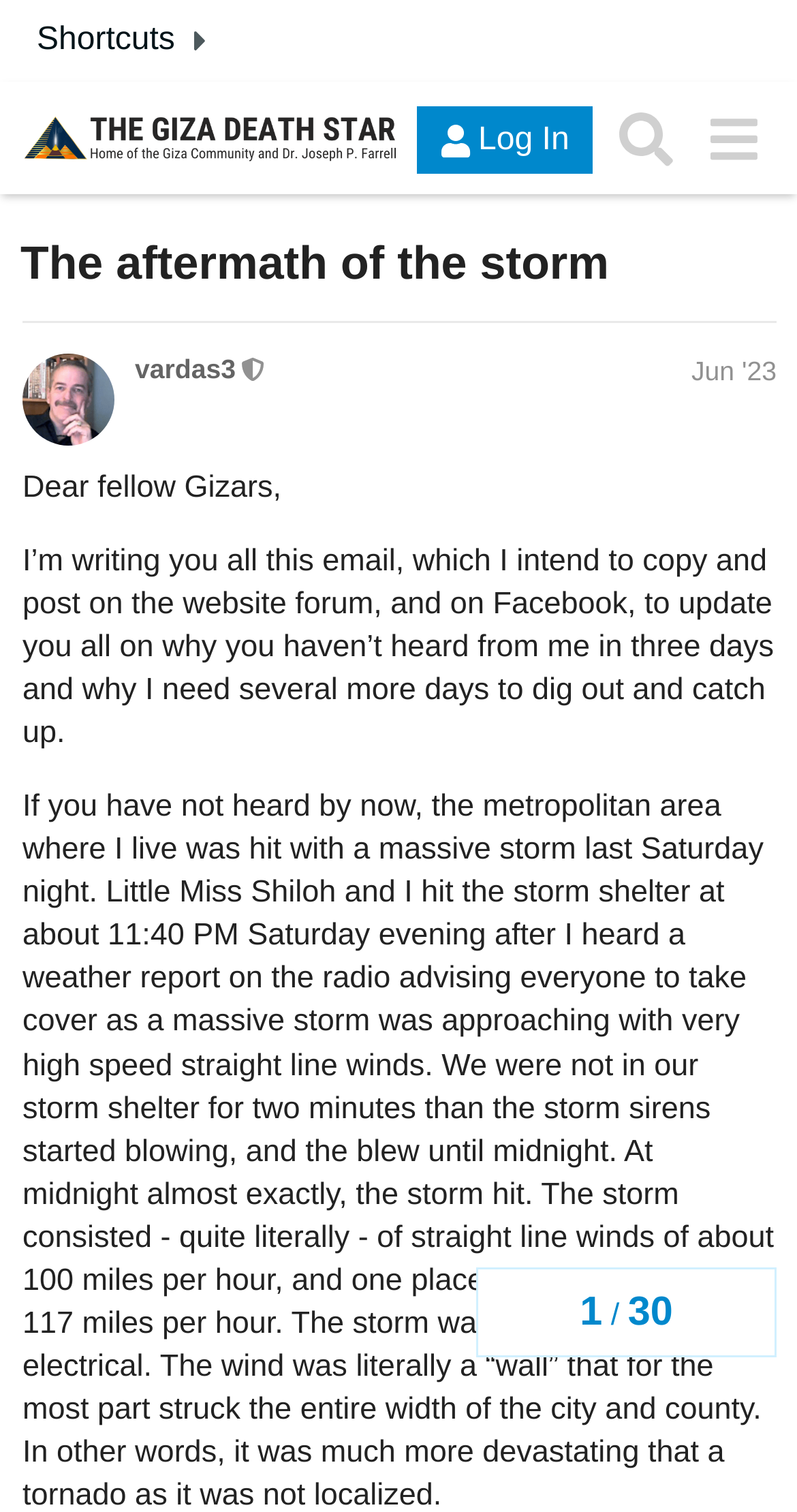Please locate the clickable area by providing the bounding box coordinates to follow this instruction: "Visit the 'Giza Community' page".

[0.026, 0.074, 0.505, 0.108]